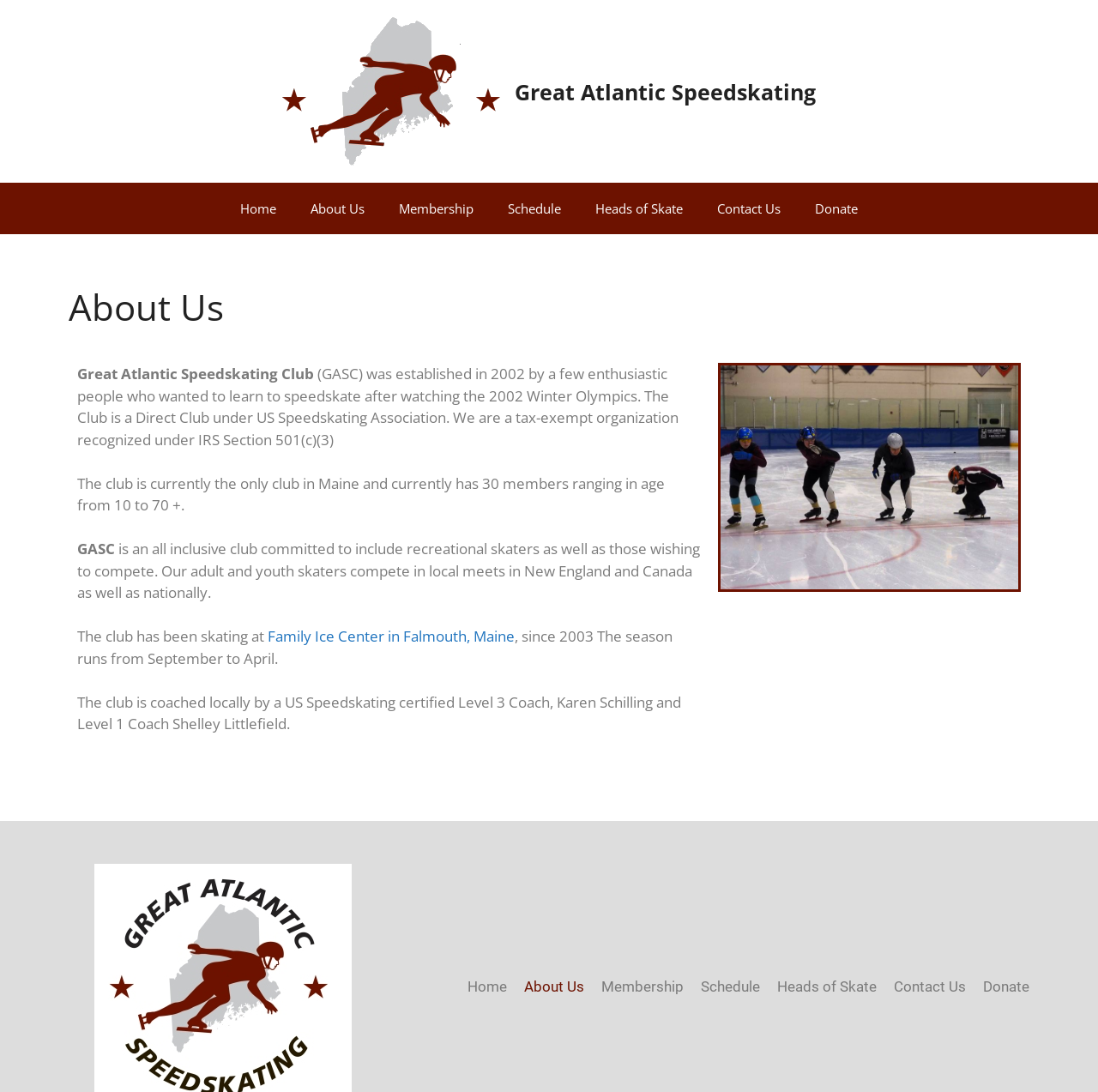How many navigation links are there?
Look at the image and provide a short answer using one word or a phrase.

7